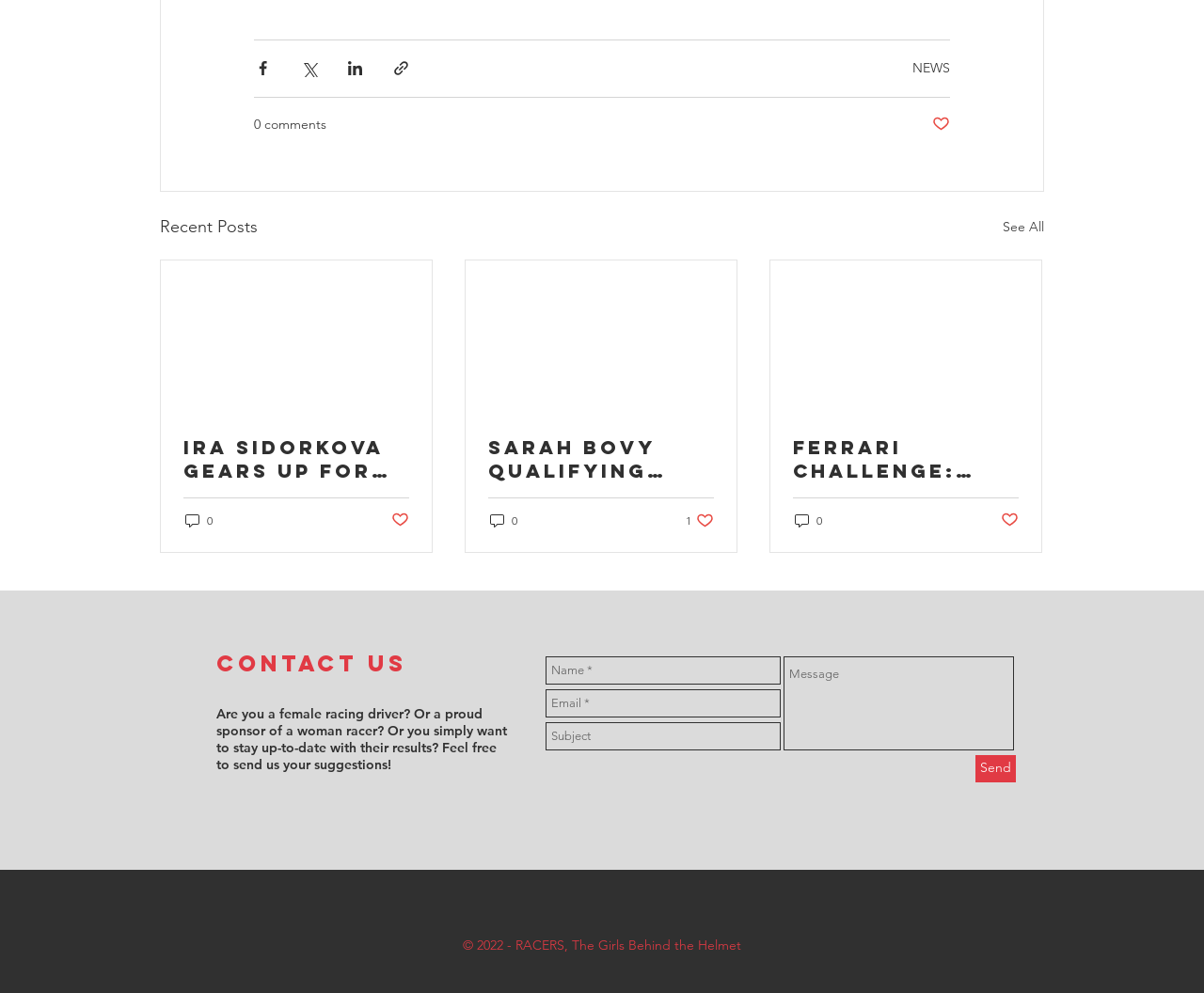Please find the bounding box coordinates of the element that you should click to achieve the following instruction: "Send a message". The coordinates should be presented as four float numbers between 0 and 1: [left, top, right, bottom].

[0.81, 0.76, 0.844, 0.788]